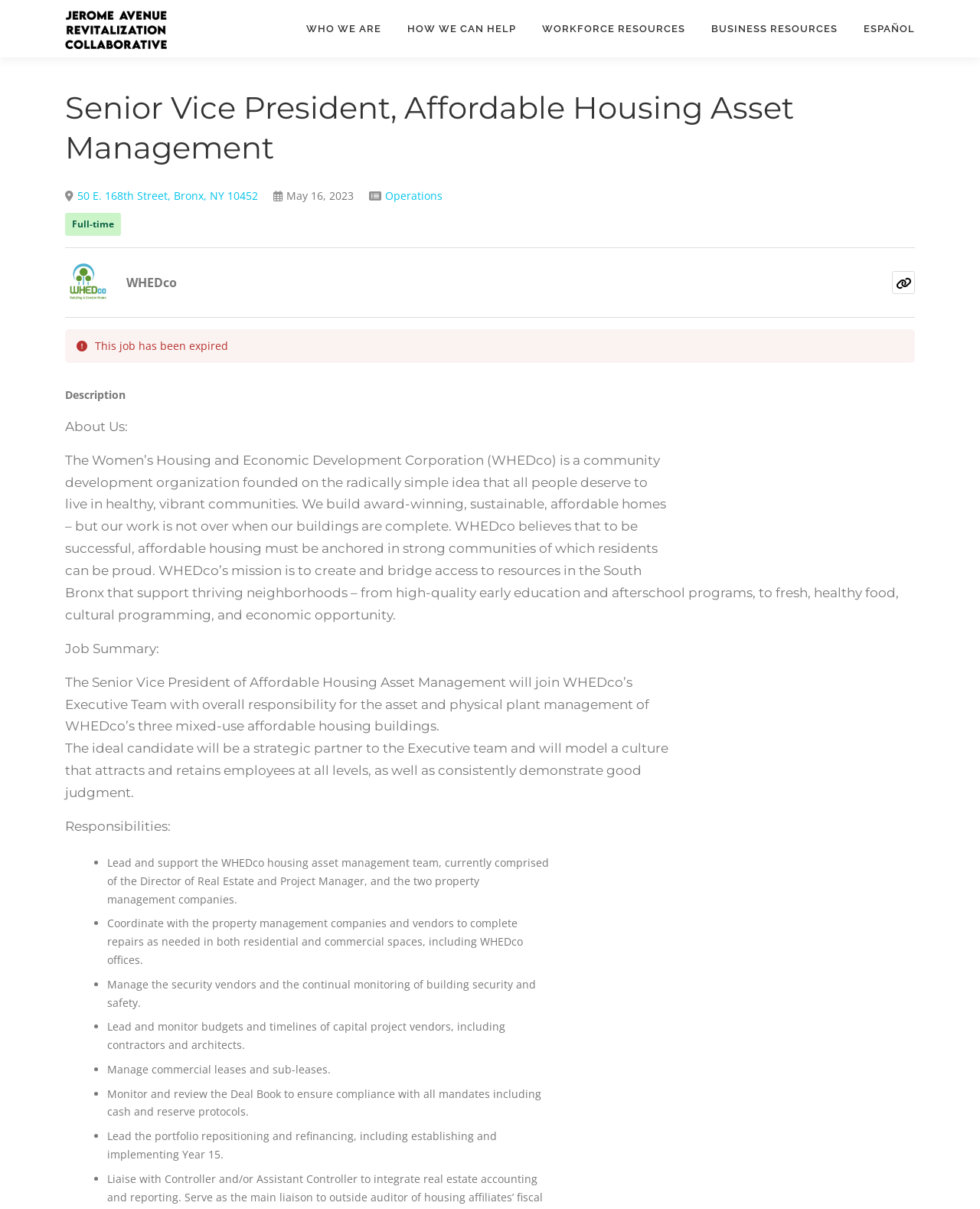Please identify the bounding box coordinates of the element that needs to be clicked to perform the following instruction: "learn about the company's products".

None